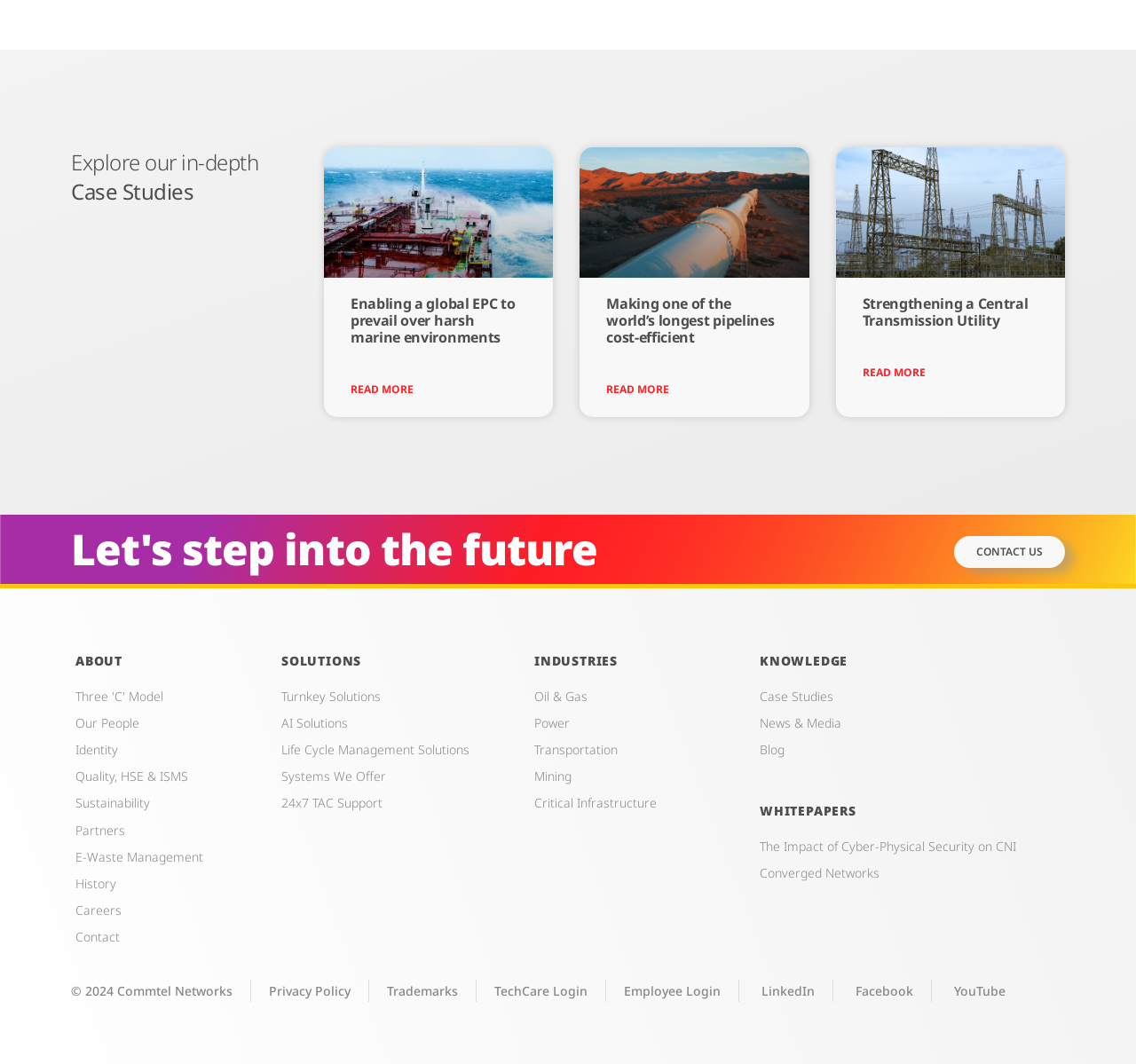Locate the bounding box coordinates of the clickable region necessary to complete the following instruction: "Explore case studies". Provide the coordinates in the format of four float numbers between 0 and 1, i.e., [left, top, right, bottom].

[0.062, 0.138, 0.27, 0.194]